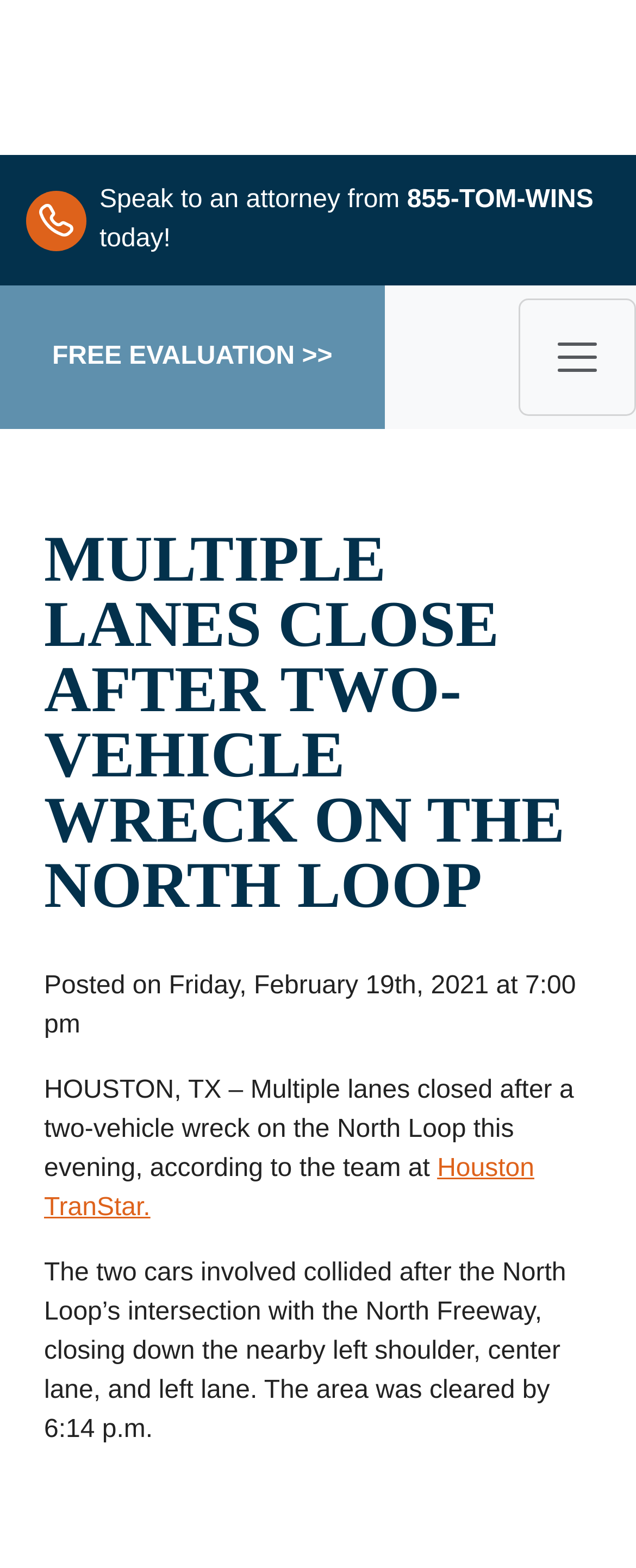Respond to the question below with a single word or phrase: How many lanes were closed after the wreck?

Three